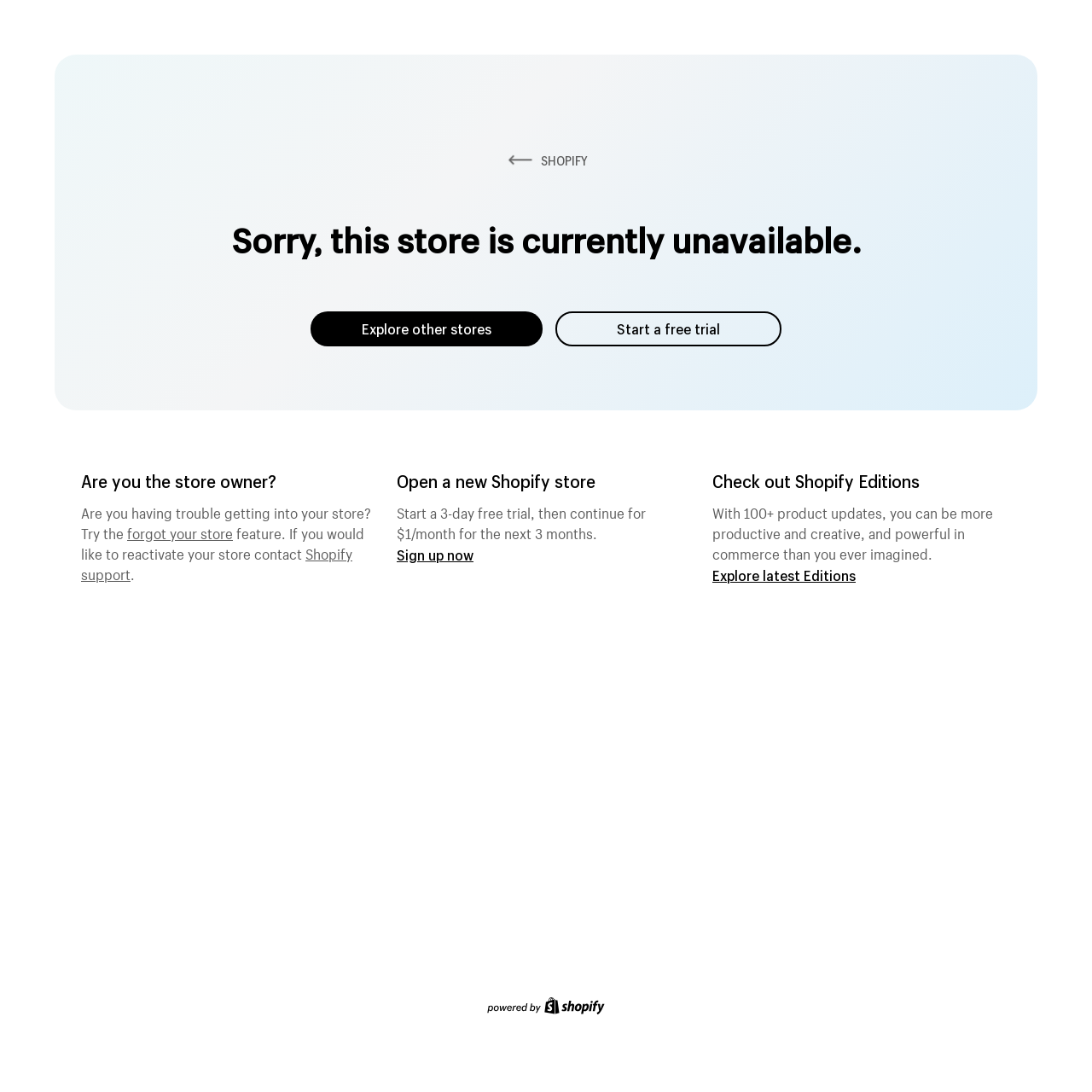What is the current status of the store?
Use the information from the image to give a detailed answer to the question.

The current status of the store can be determined by looking at the heading element which says 'Sorry, this store is currently unavailable.' This indicates that the store is not currently operational.